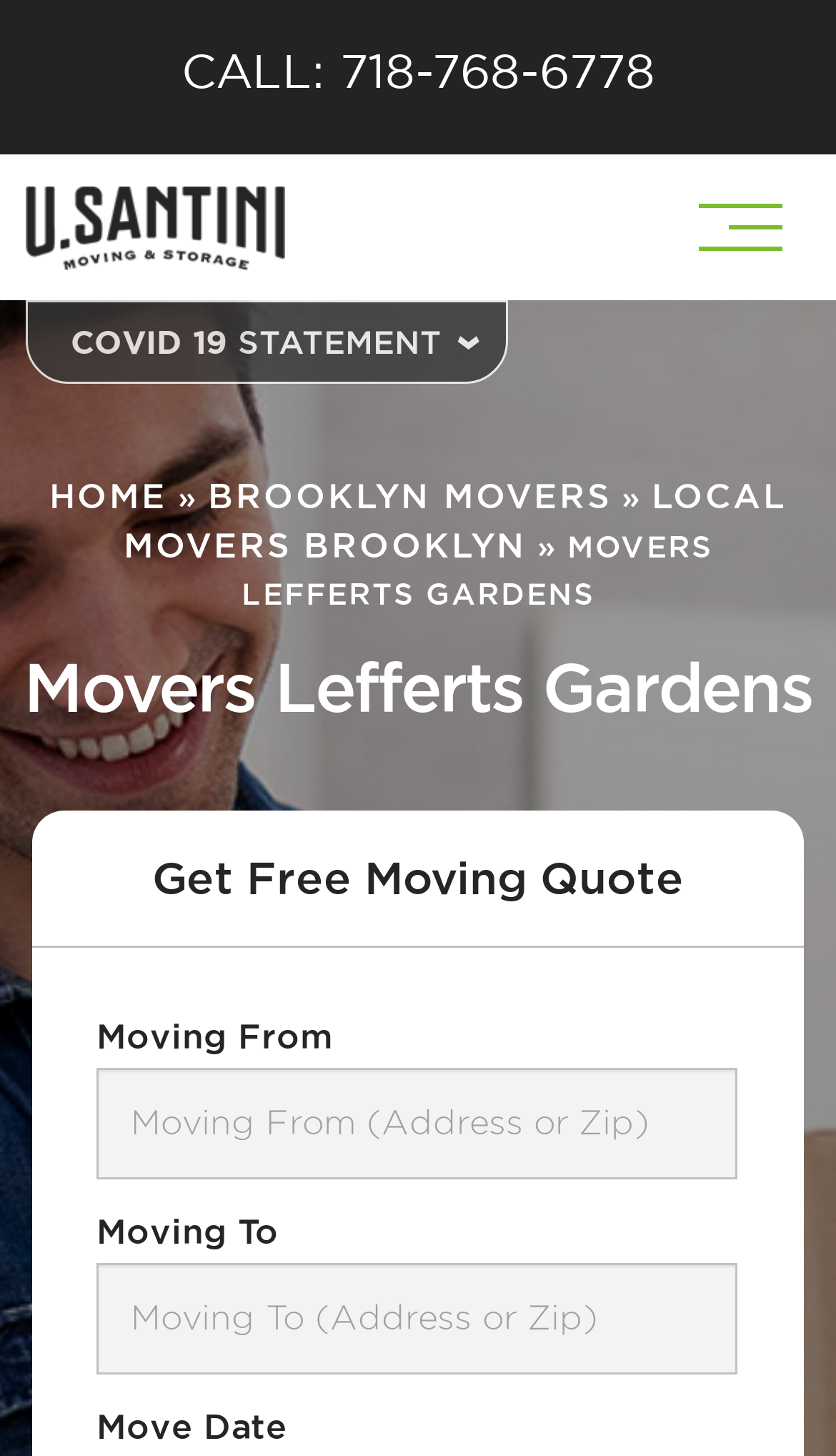Please answer the following question using a single word or phrase: 
What is the name of the neighborhood being served?

Lefferts Gardens